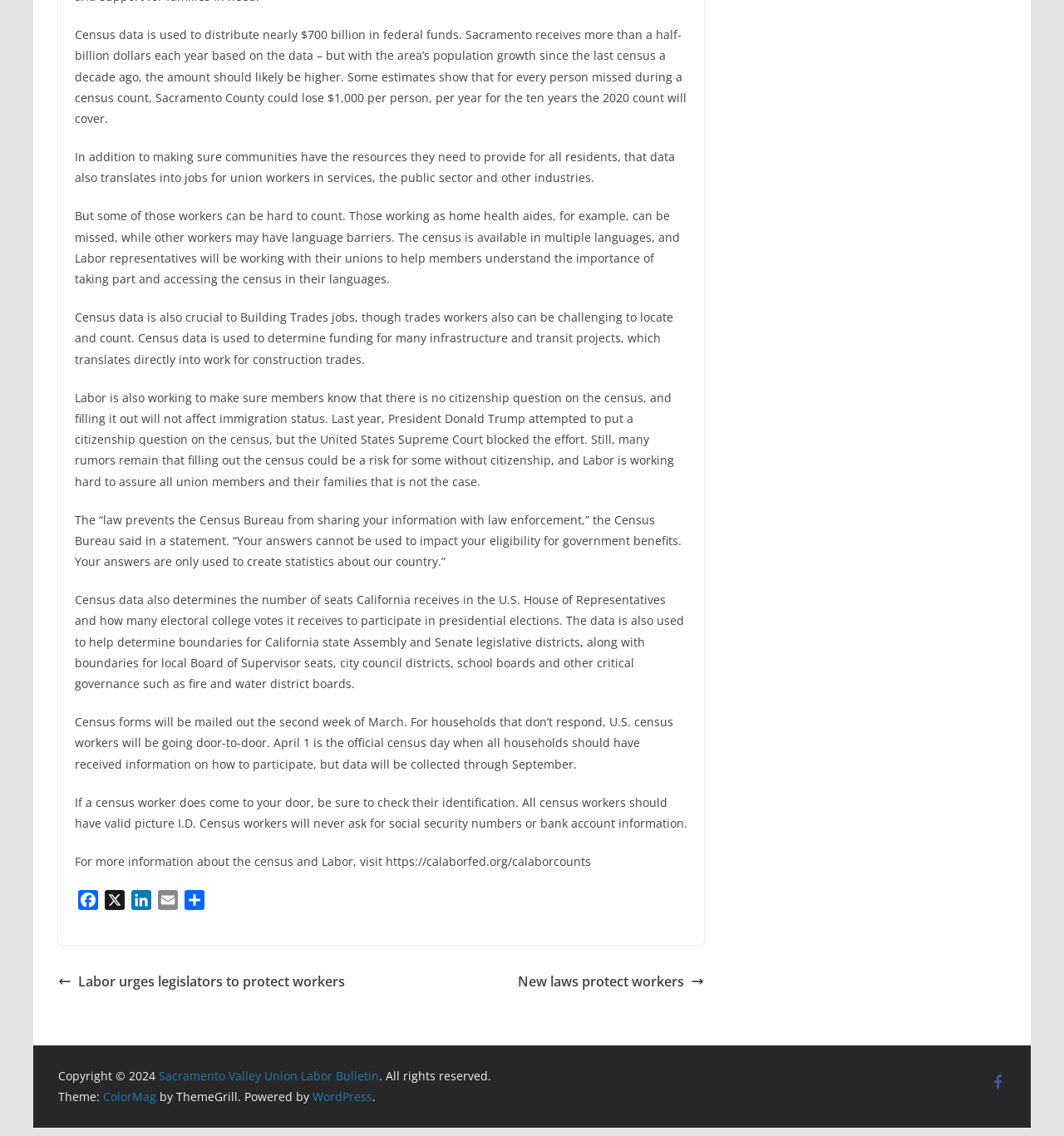What should you check if a census worker comes to your door?
Provide a concise answer using a single word or phrase based on the image.

identification